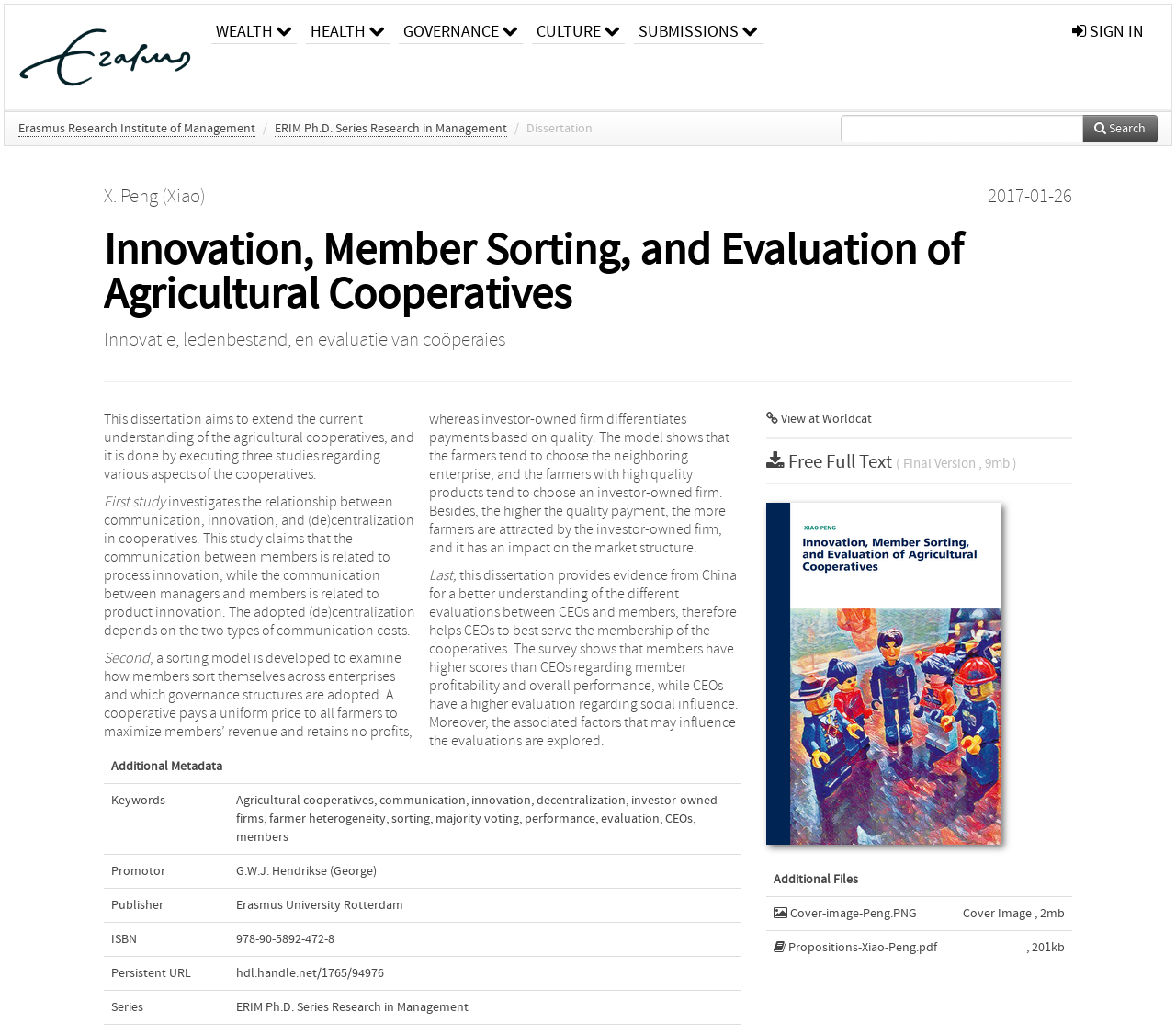What is the series of the dissertation?
Based on the content of the image, thoroughly explain and answer the question.

I found the answer by looking at the grid cell with the text 'ERIM Ph.D. Series Research in Management' which is located in the table with the header 'Additional Metadata', indicating that it is the series of the dissertation.